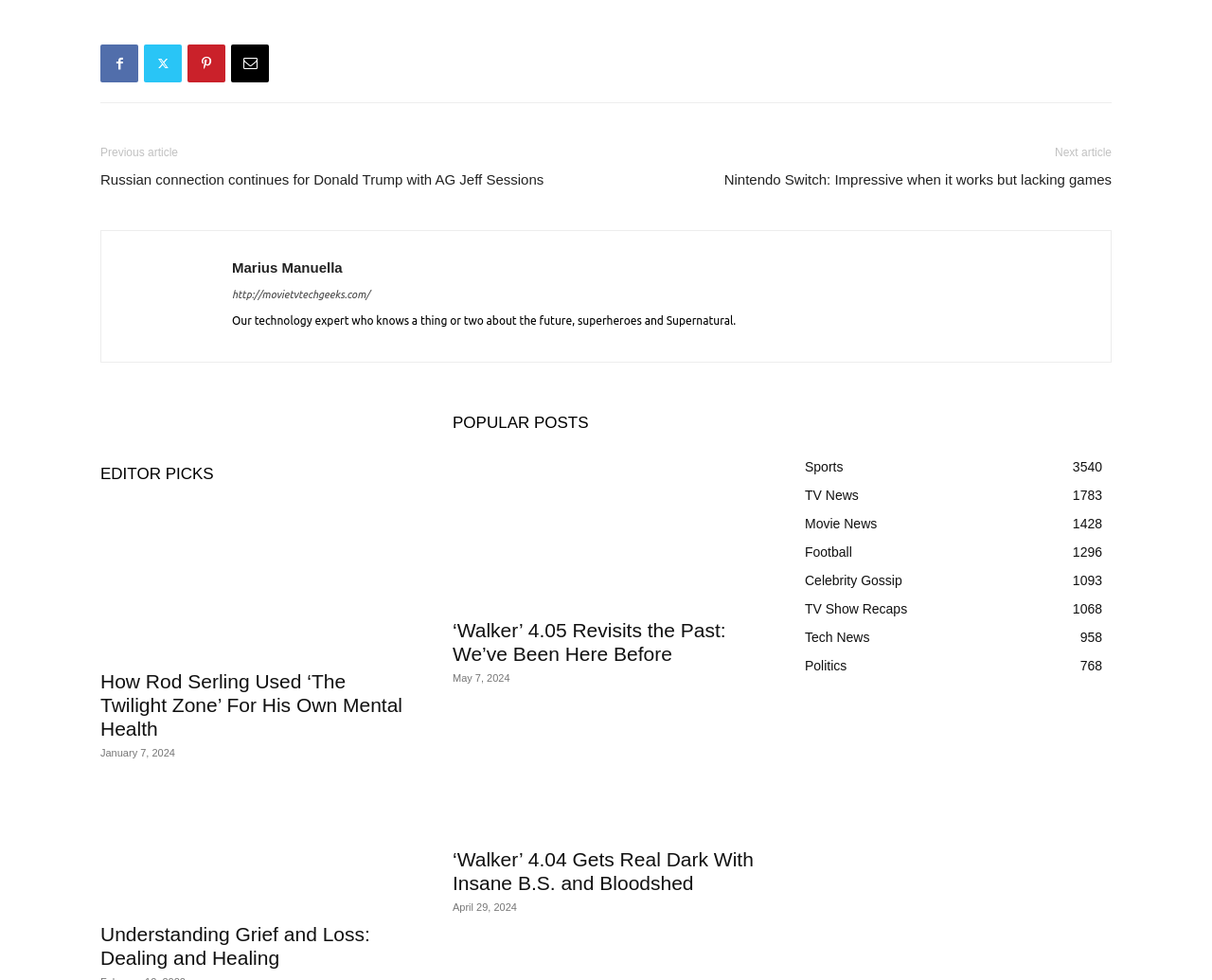Pinpoint the bounding box coordinates of the area that must be clicked to complete this instruction: "Read the 'EDITOR PICKS' section".

[0.083, 0.469, 0.336, 0.499]